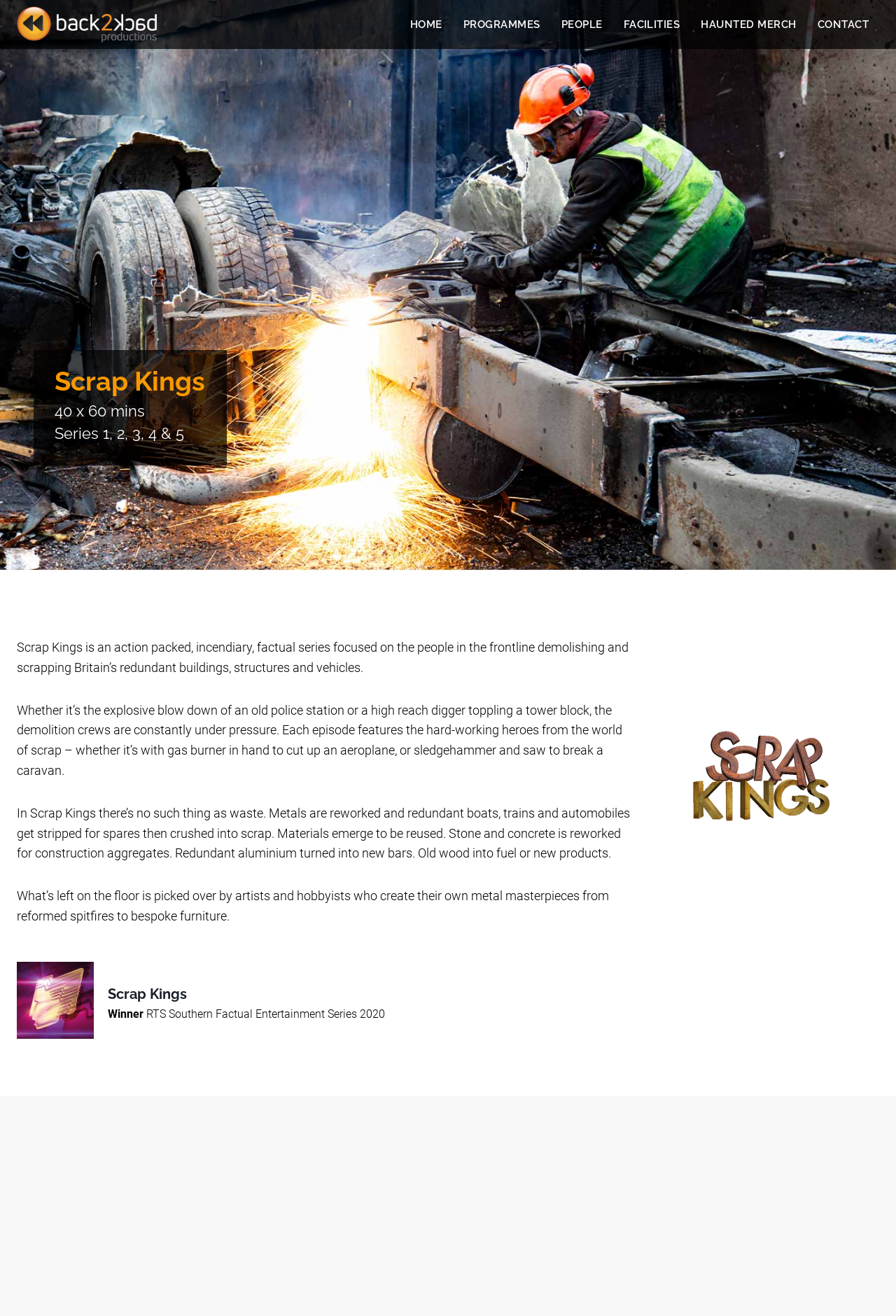Identify the bounding box coordinates of the clickable region necessary to fulfill the following instruction: "Click the CONTACT link". The bounding box coordinates should be four float numbers between 0 and 1, i.e., [left, top, right, bottom].

[0.9, 0.007, 0.981, 0.03]